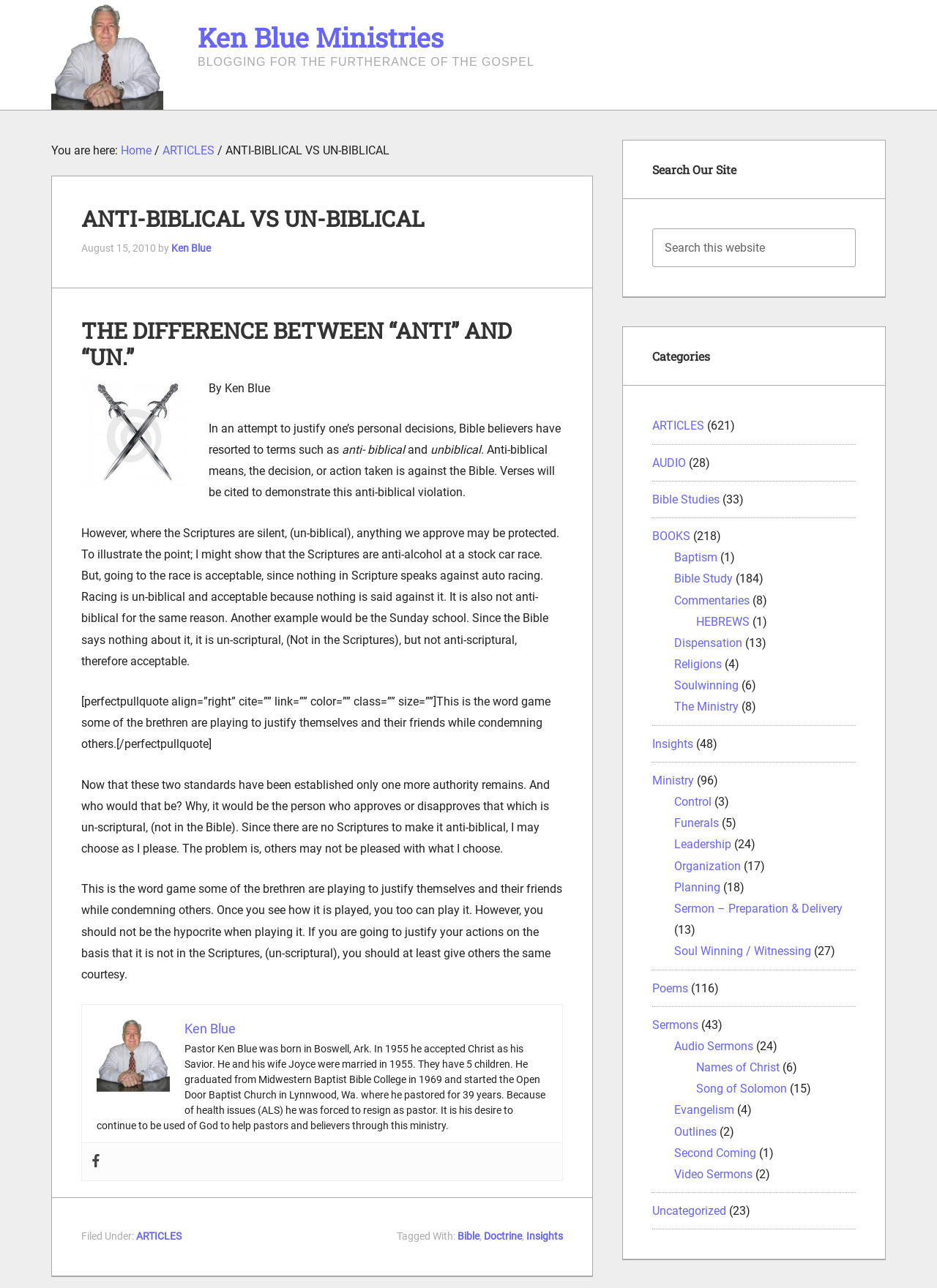Locate the bounding box coordinates of the clickable region necessary to complete the following instruction: "Search for articles on the website". Provide the coordinates in the format of four float numbers between 0 and 1, i.e., [left, top, right, bottom].

[0.696, 0.177, 0.913, 0.207]